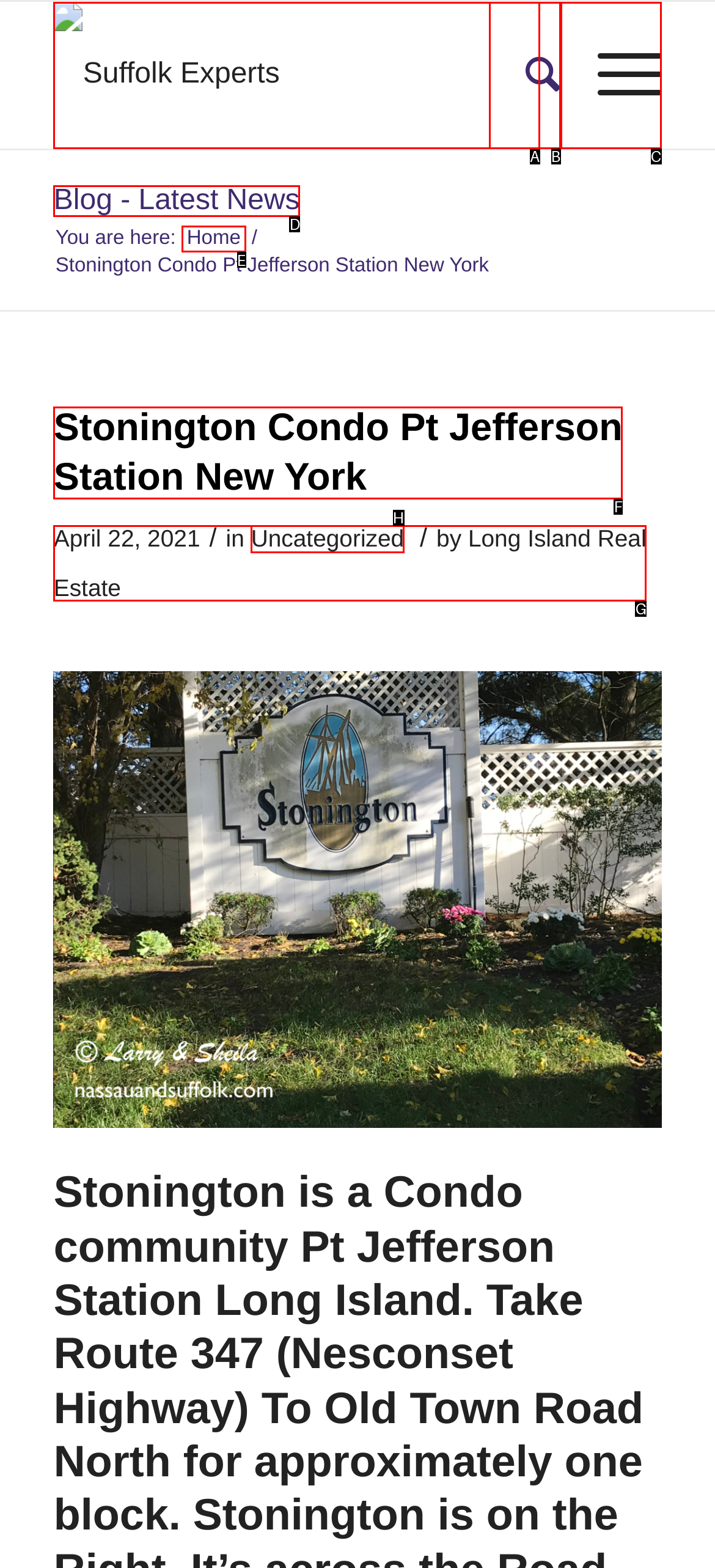Determine which element should be clicked for this task: Click on January
Answer with the letter of the selected option.

None